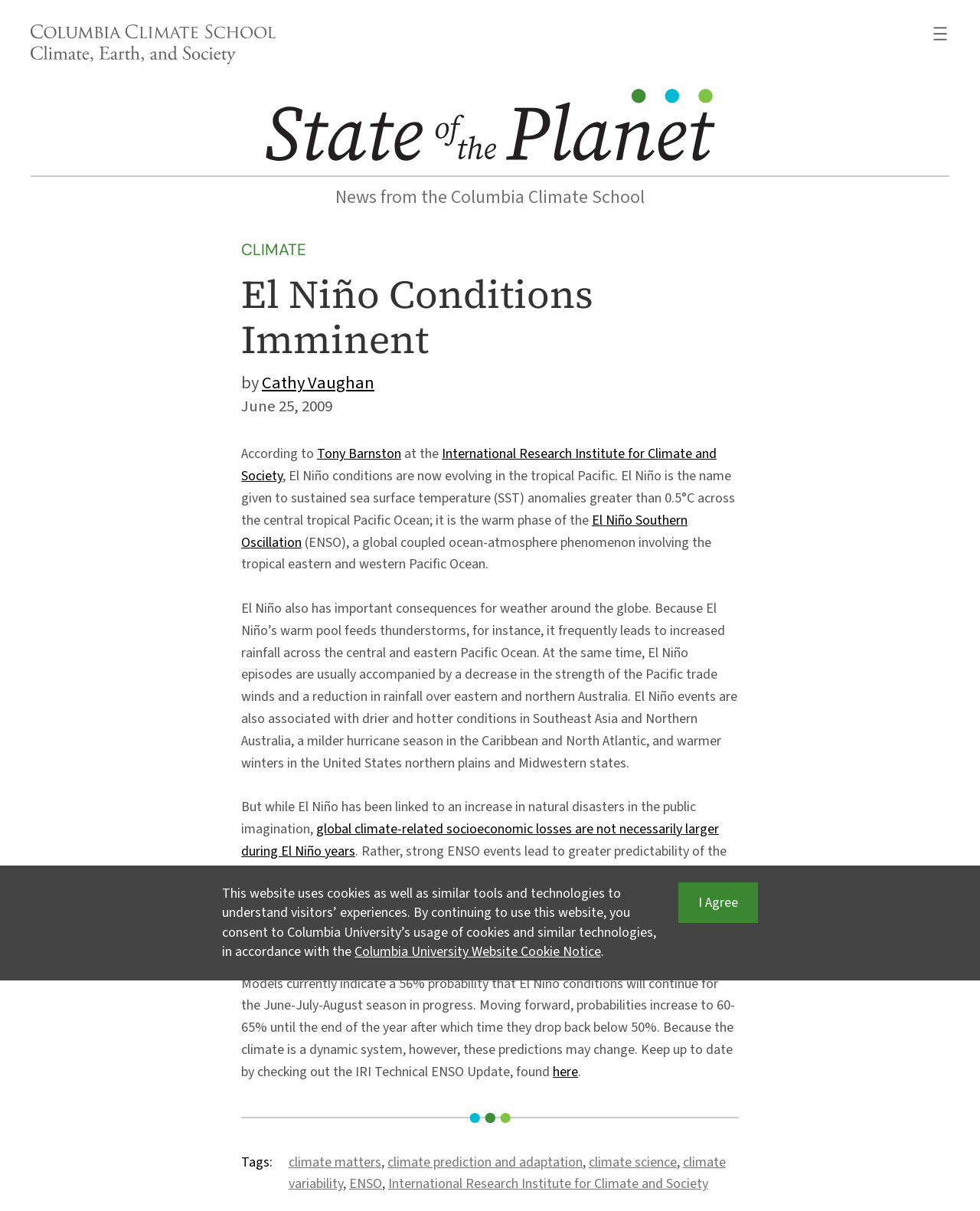Can you extract the headline from the webpage for me?

El Niño Conditions Imminent